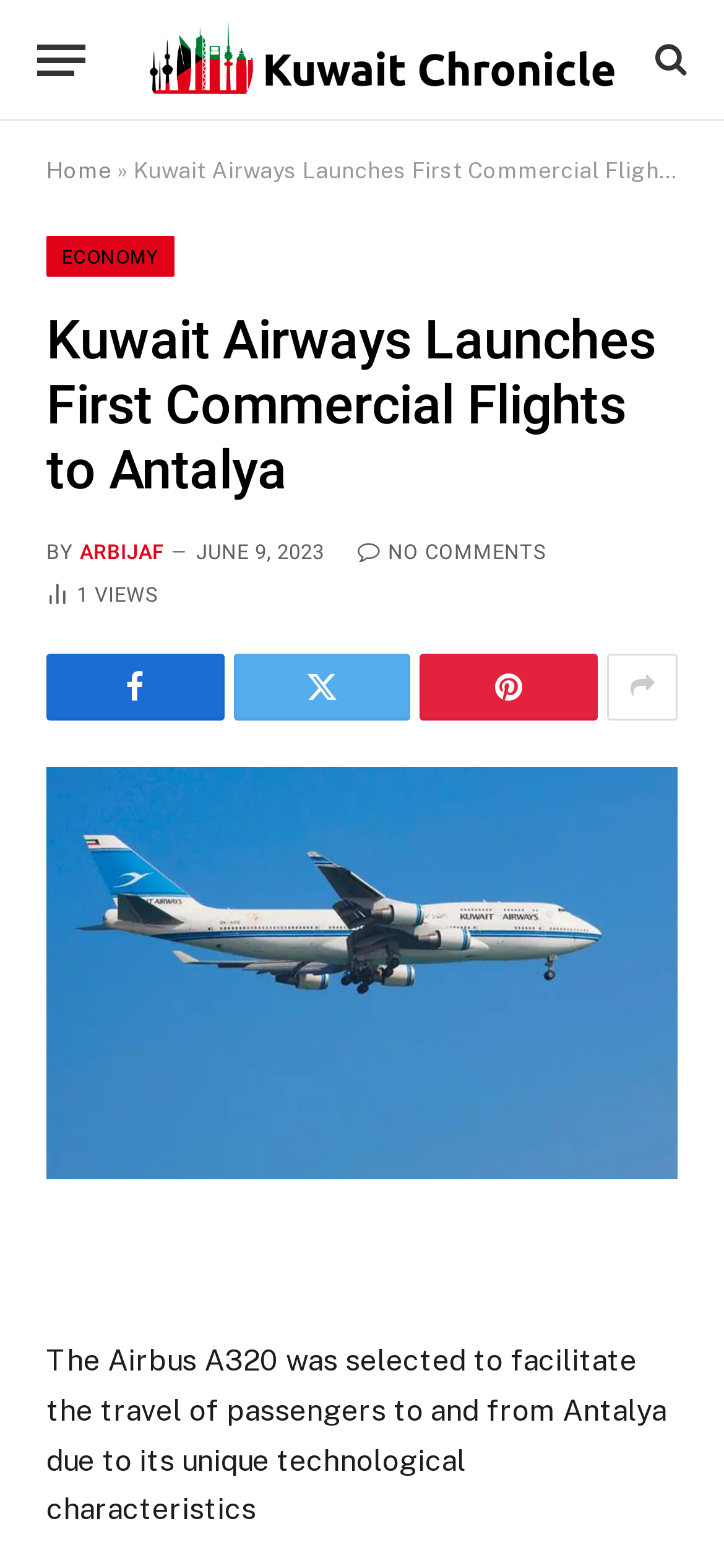What is the airline mentioned in the article?
From the image, provide a succinct answer in one word or a short phrase.

Kuwait Airways